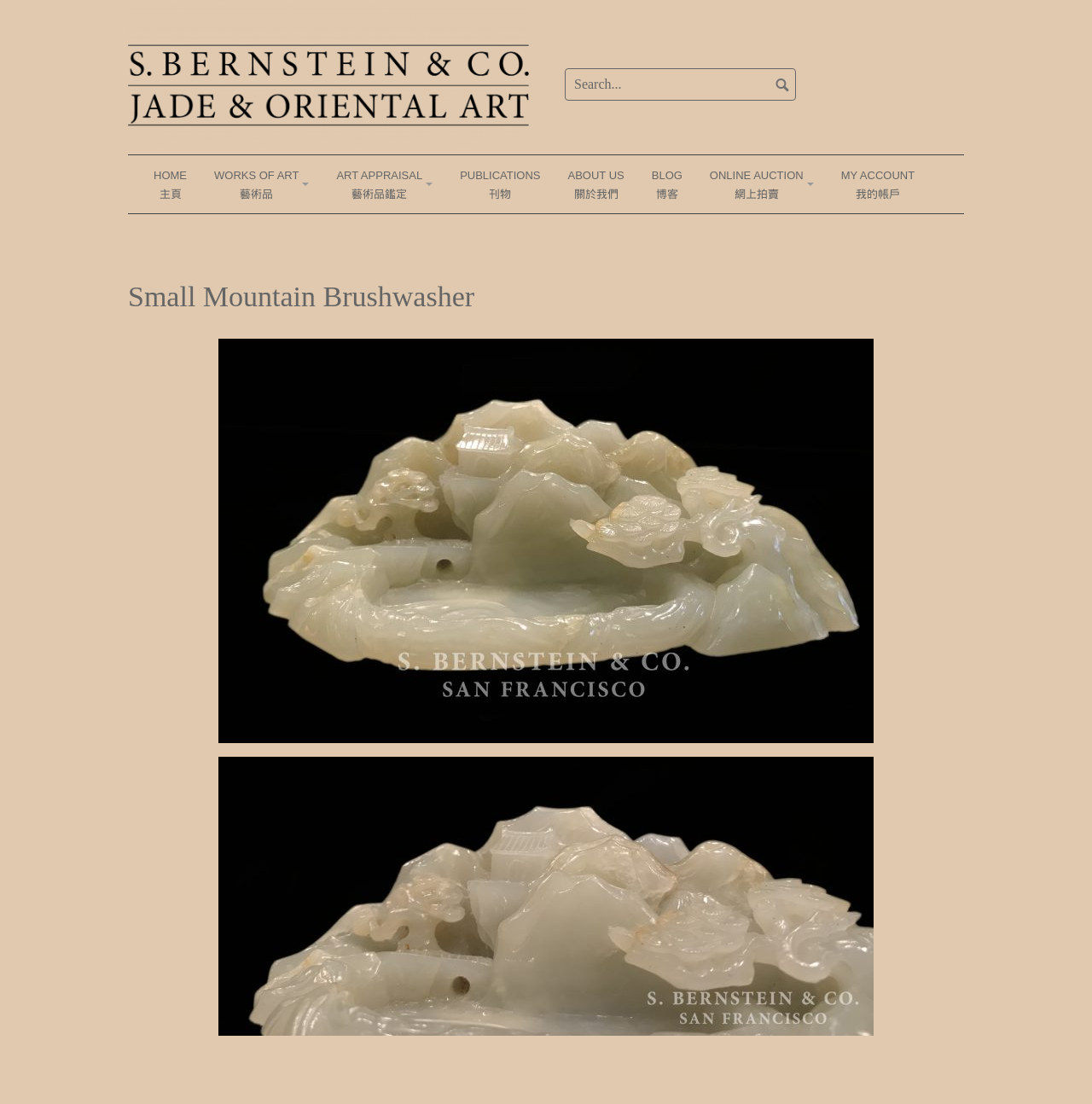Find and indicate the bounding box coordinates of the region you should select to follow the given instruction: "Access my account".

[0.761, 0.141, 0.847, 0.193]